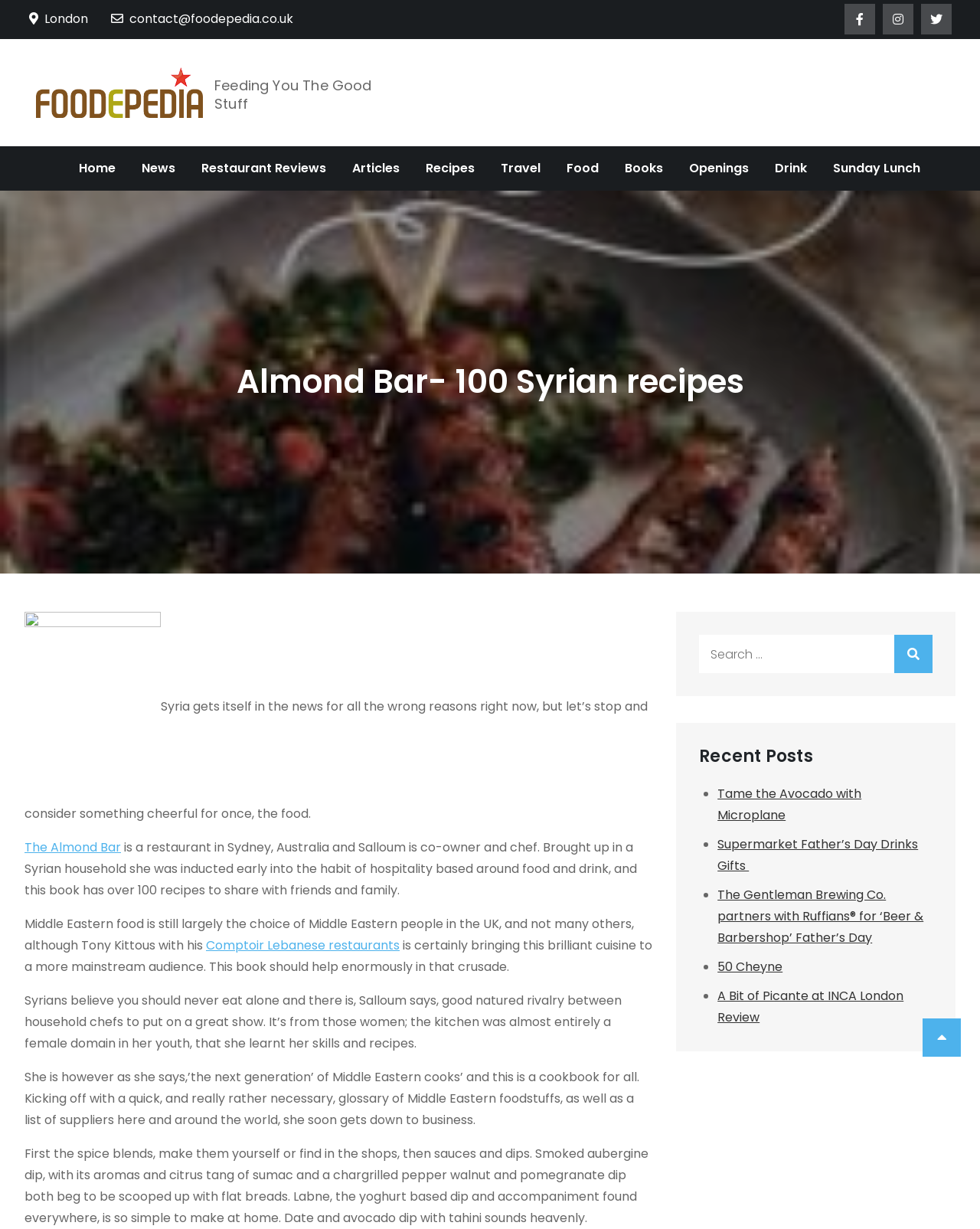What is the purpose of the glossary in the book?
Use the information from the screenshot to give a comprehensive response to the question.

I inferred the purpose of the glossary by reading the text that mentions a 'quick, and really rather necessary, glossary of Middle Eastern foodstuffs' at the beginning of the book, indicating that it is meant to explain unfamiliar terms to readers.